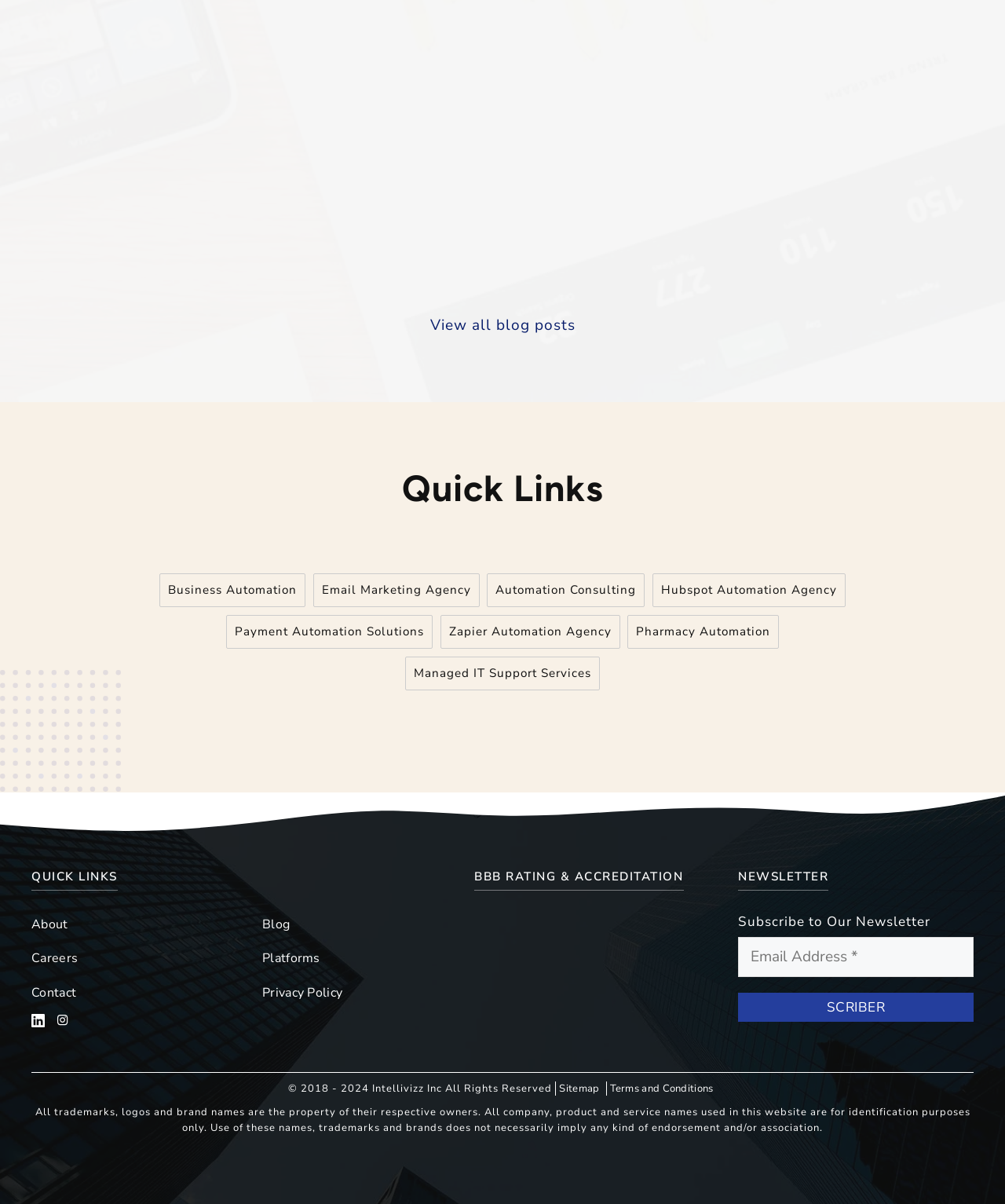Determine the bounding box of the UI element mentioned here: "View all blog posts". The coordinates must be in the format [left, top, right, bottom] with values ranging from 0 to 1.

[0.047, 0.26, 0.953, 0.282]